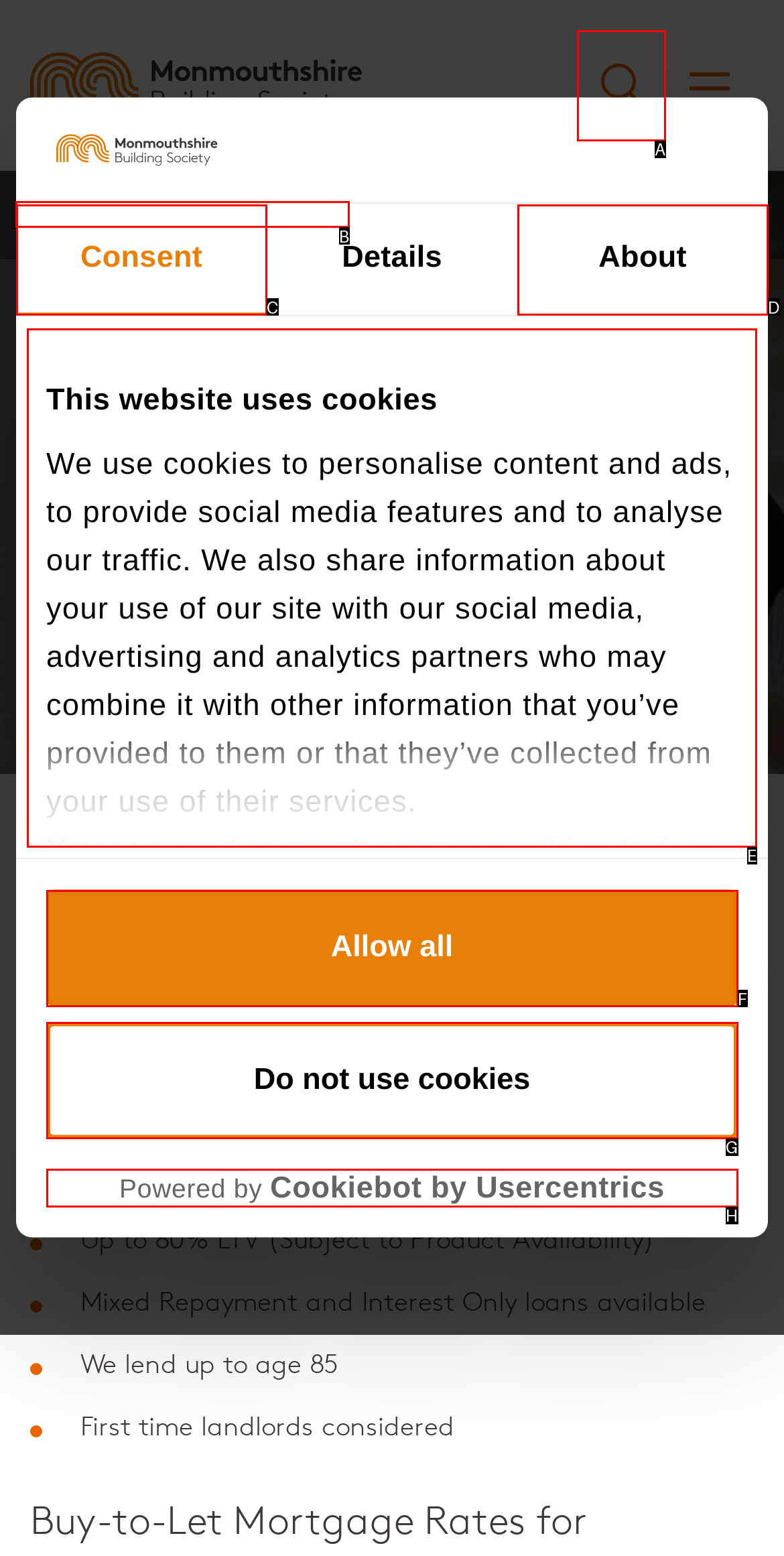Point out the option that aligns with the description: Allow all
Provide the letter of the corresponding choice directly.

F